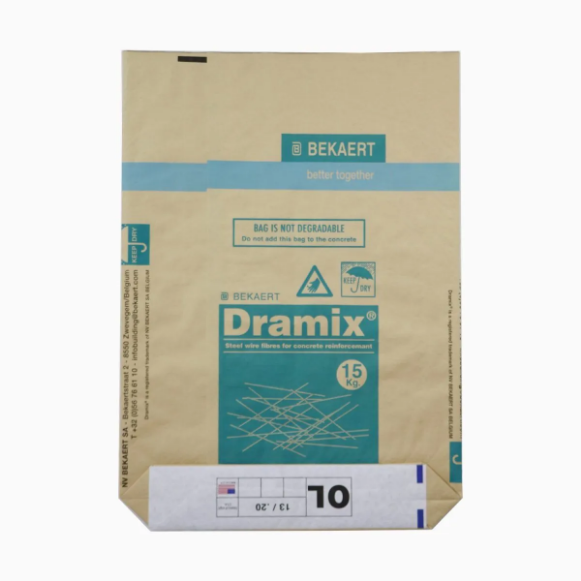Refer to the image and answer the question with as much detail as possible: What is the weight capacity of the bag?

The weight capacity of the bag is indicated as 15 kg, which is a crucial piece of information for users to ensure they do not overload the bag and compromise its integrity during transportation and storage on construction sites.